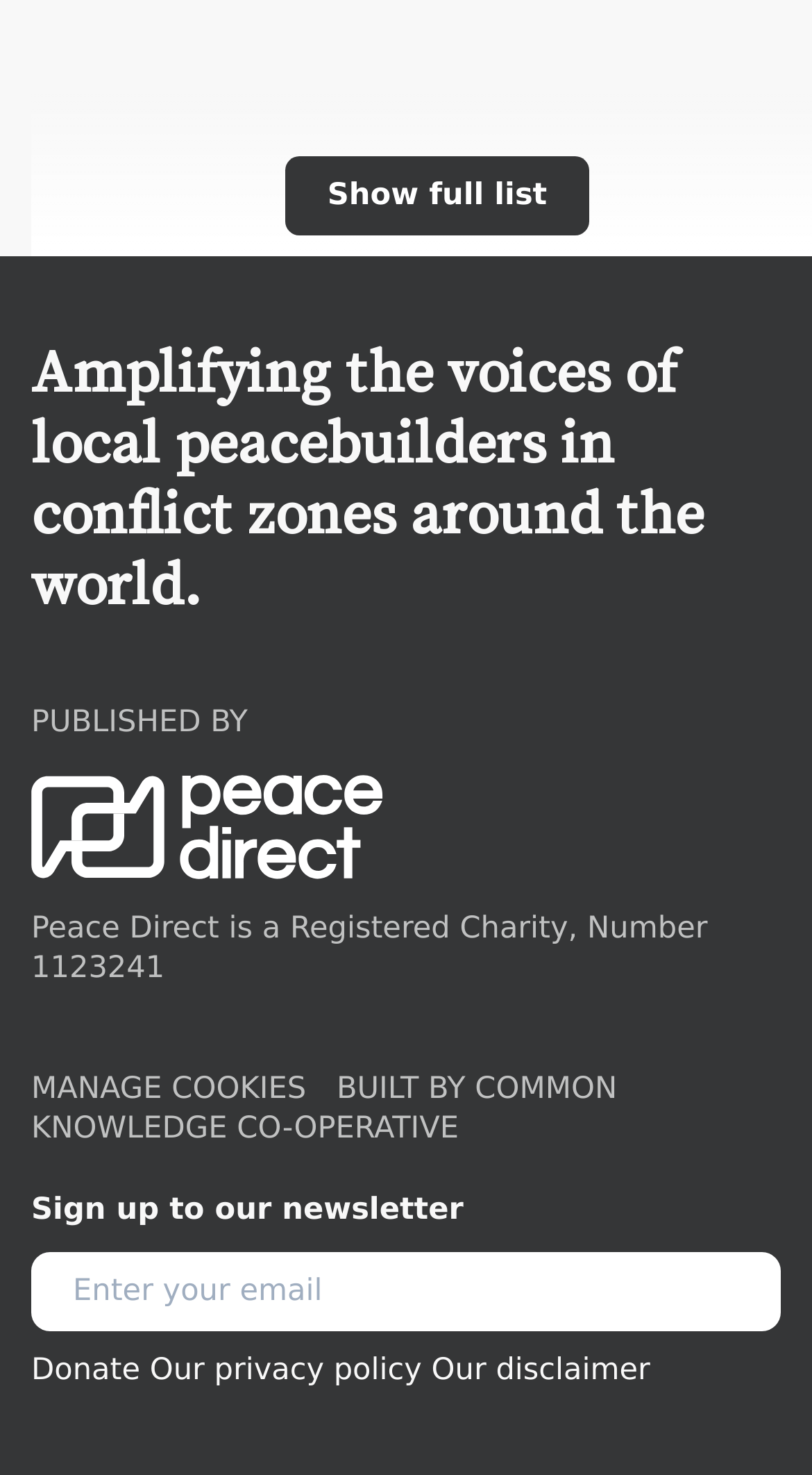Please reply to the following question using a single word or phrase: 
What is the charity number of Peace Direct?

1123241